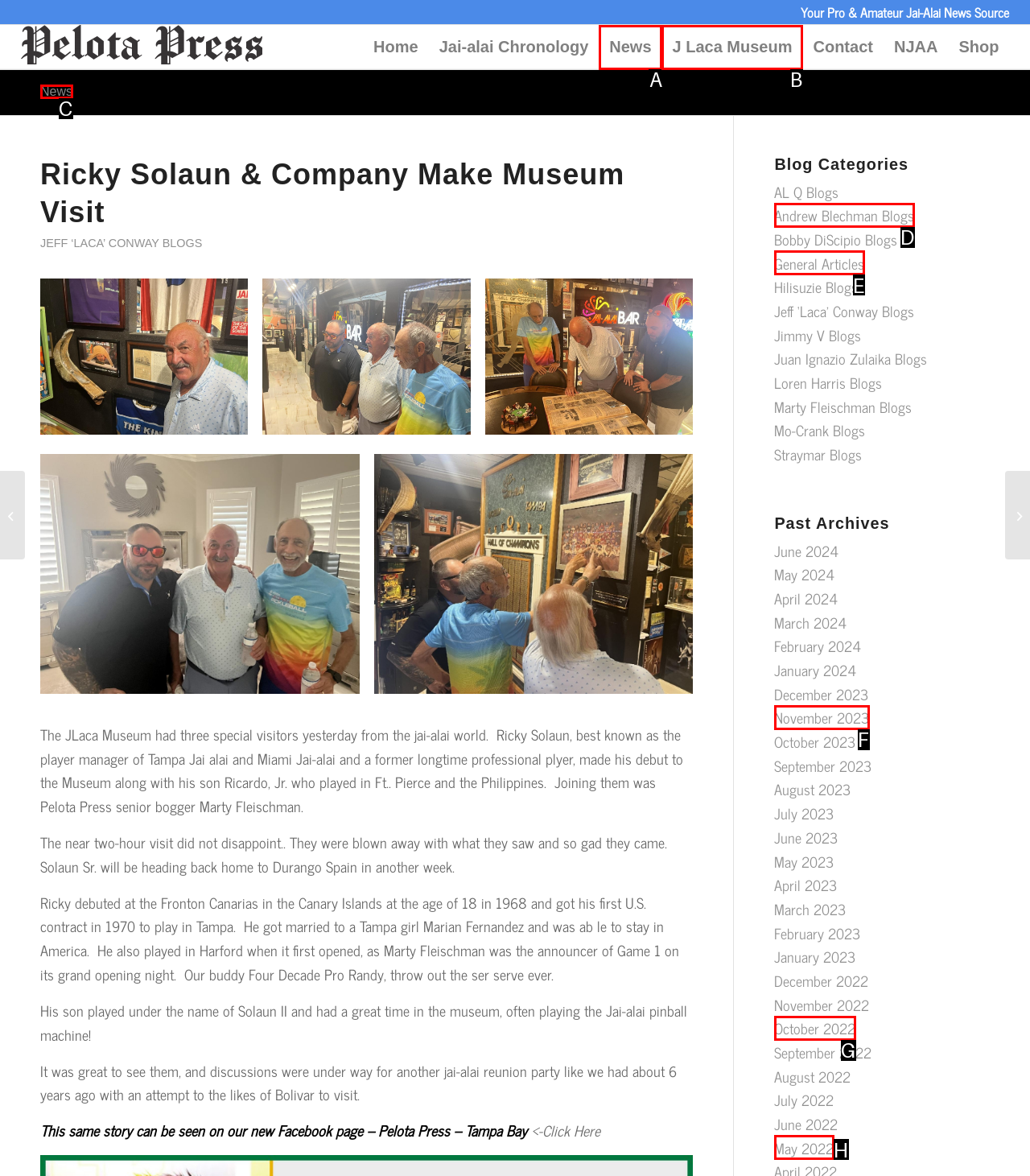Given the description: Give, choose the HTML element that matches it. Indicate your answer with the letter of the option.

None